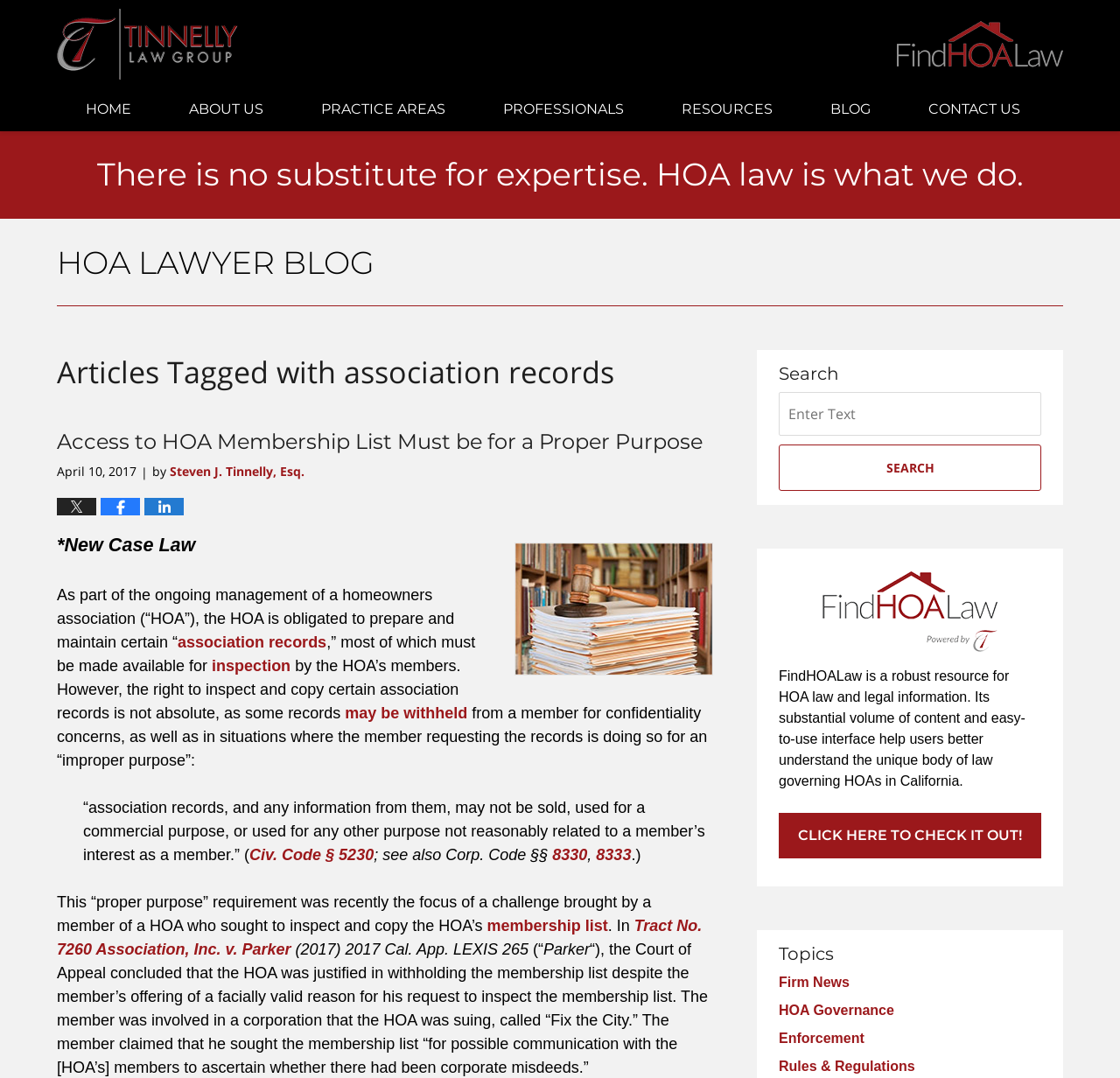Find the bounding box coordinates of the area to click in order to follow the instruction: "Click on the 'HOME' link".

[0.051, 0.081, 0.143, 0.122]